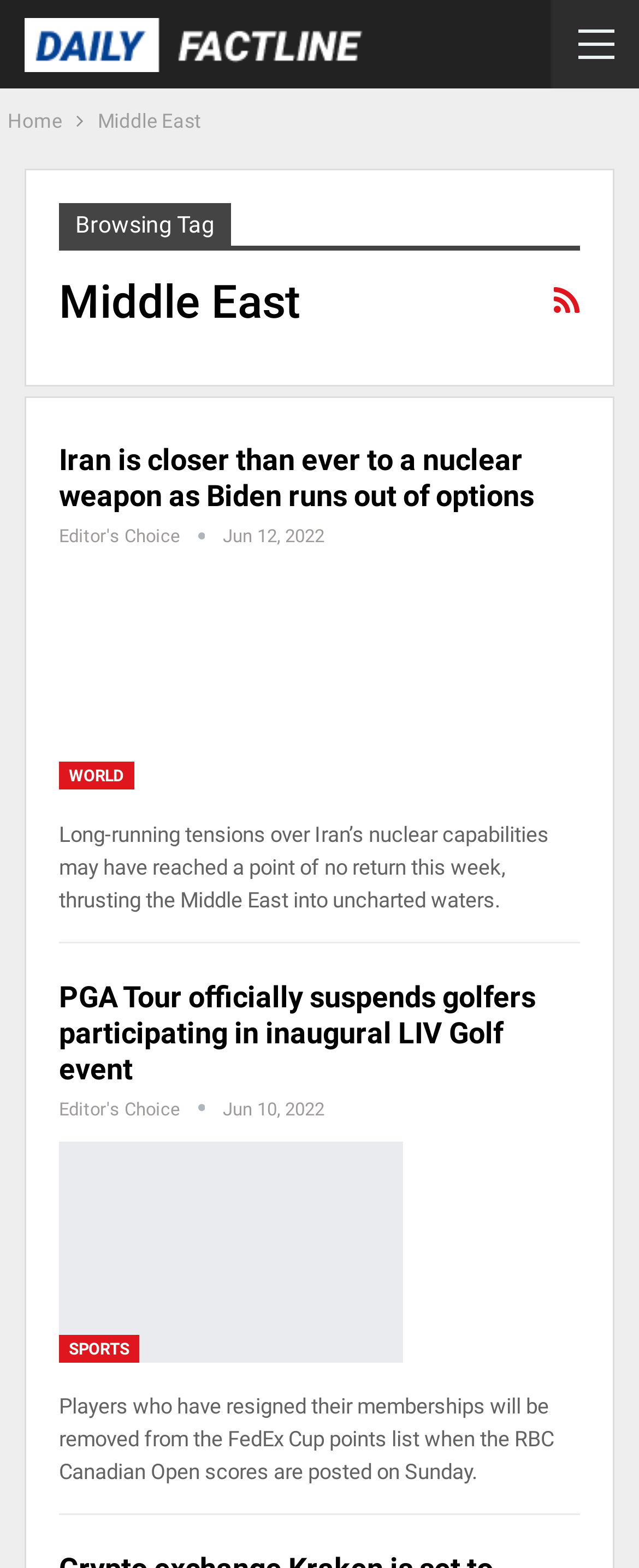Given the element description Home, predict the bounding box coordinates for the UI element in the webpage screenshot. The format should be (top-left x, top-left y, bottom-right x, bottom-right y), and the values should be between 0 and 1.

[0.012, 0.066, 0.096, 0.089]